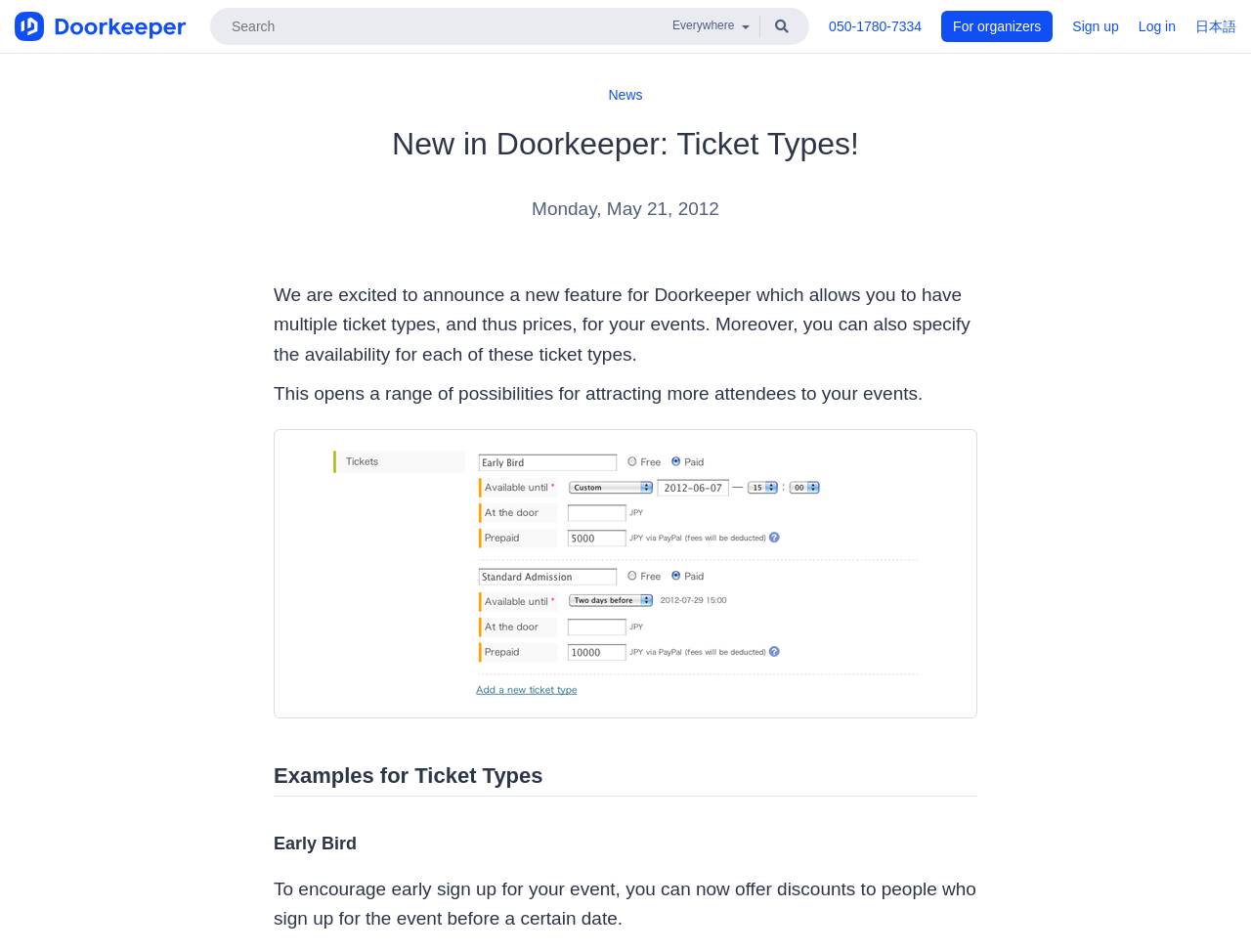Please locate the UI element described by "日本語" and provide its bounding box coordinates.

[0.955, 0.02, 0.988, 0.036]